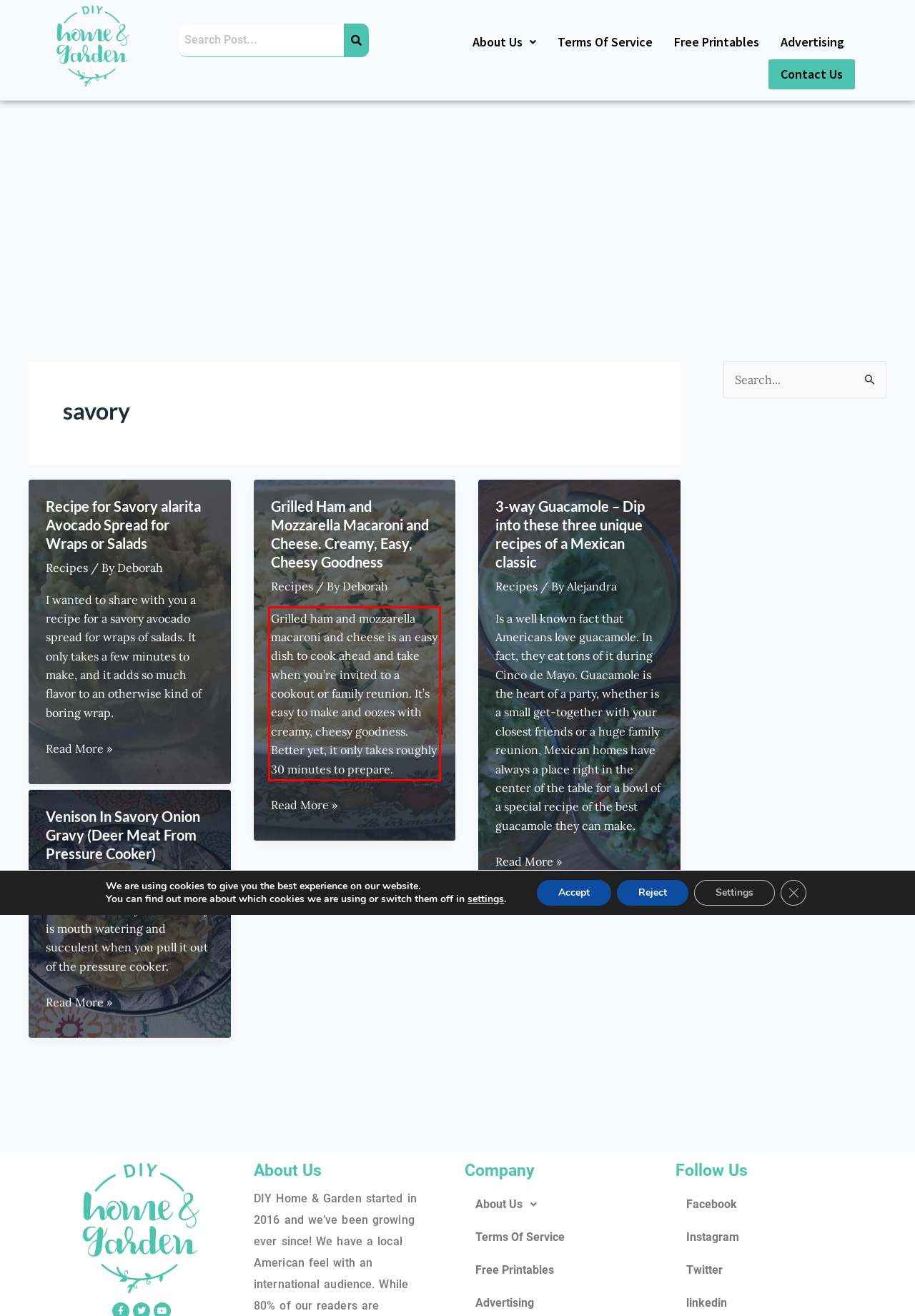Examine the screenshot of the webpage, locate the red bounding box, and perform OCR to extract the text contained within it.

Grilled ham and mozzarella macaroni and cheese is an easy dish to cook ahead and take when you’re invited to a cookout or family reunion. It’s easy to make and oozes with creamy, cheesy goodness. Better yet, it only takes roughly 30 minutes to prepare.